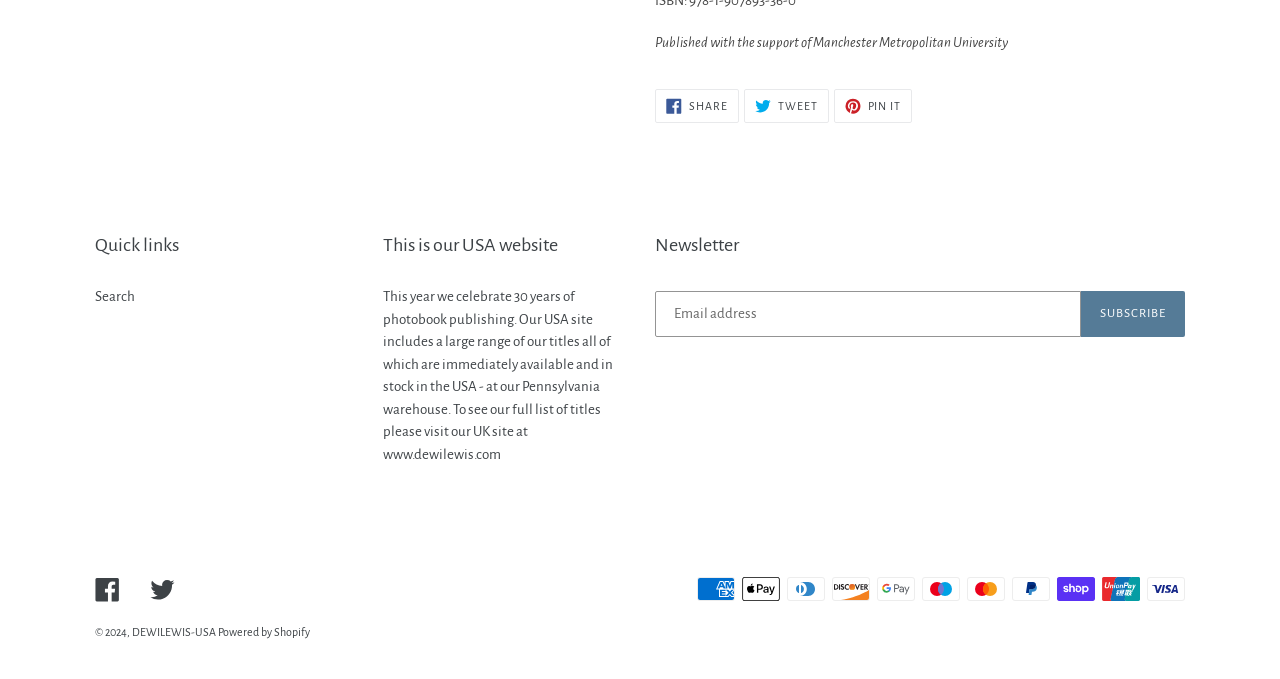How many payment methods are displayed at the bottom of the webpage?
Please answer the question with a detailed and comprehensive explanation.

The answer can be found by counting the number of image elements at the bottom of the webpage, which represent different payment methods such as American Express, Apple Pay, and Visa.